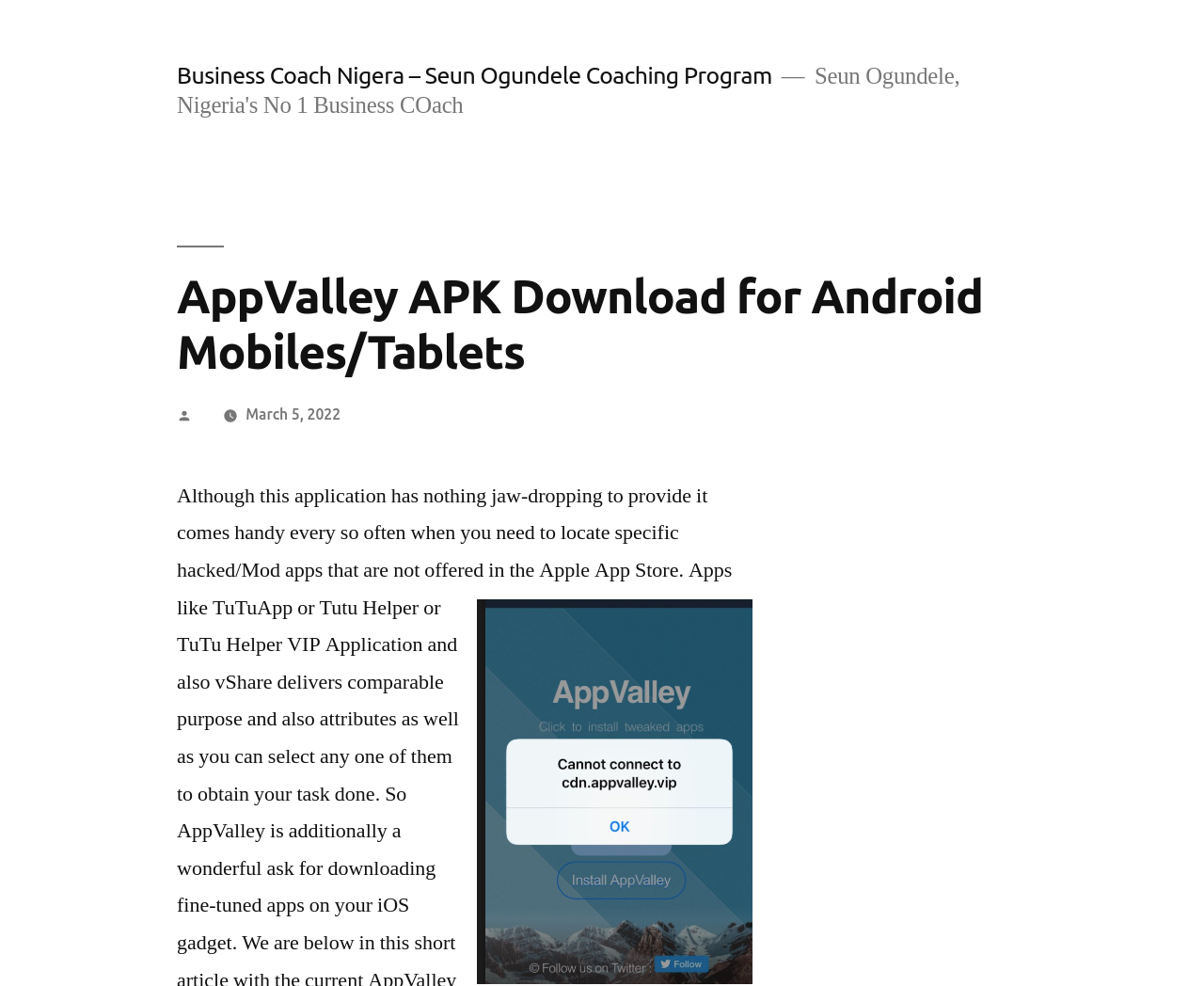What is the application about?
Based on the visual information, provide a detailed and comprehensive answer.

Based on the text description, the application is about providing hacked or Mod apps that are not available in the Apple App Store, which can be handy when you need to locate specific apps.